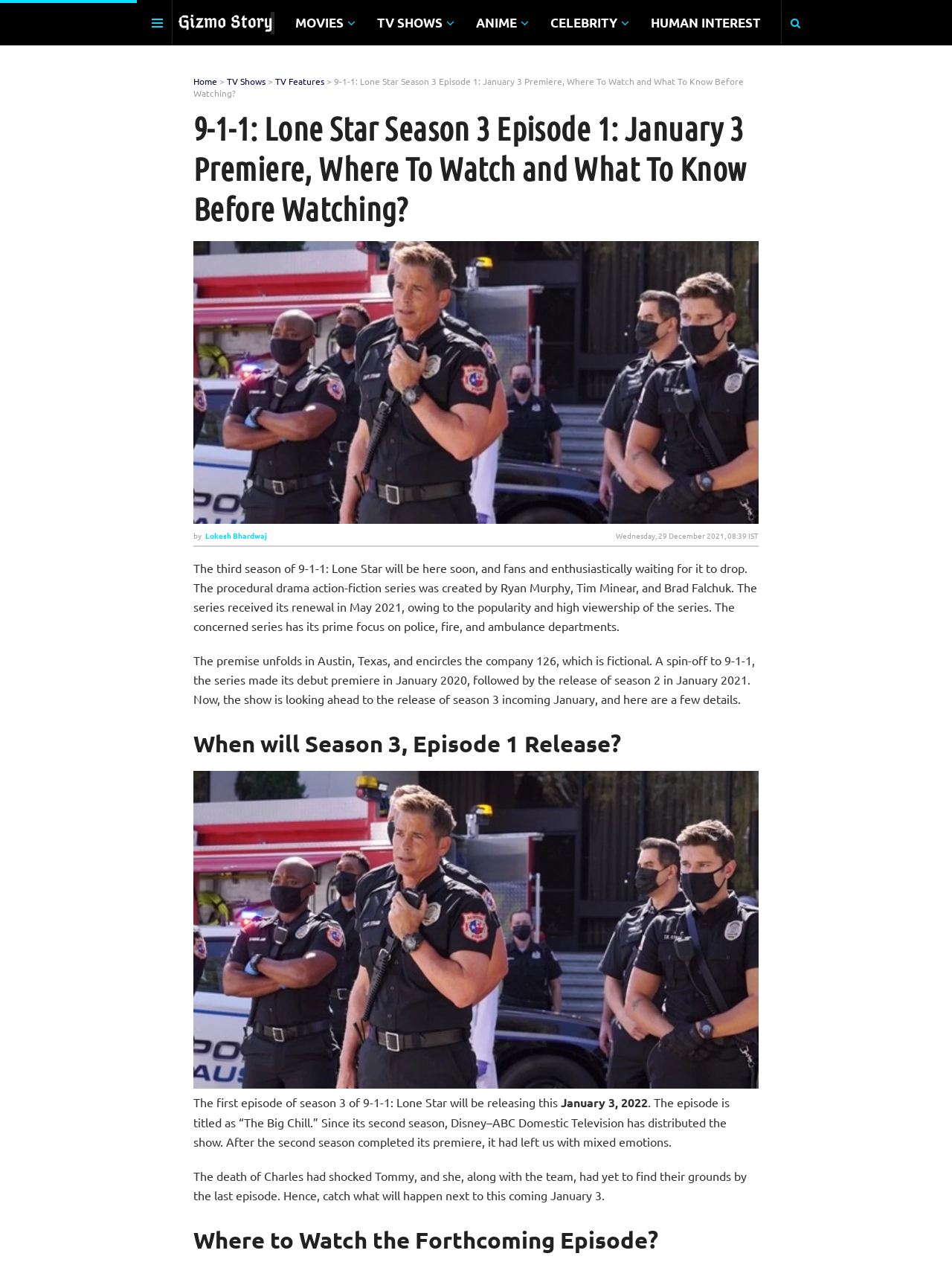Carefully examine the image and provide an in-depth answer to the question: Where can I watch the forthcoming episode?

The webpage does not specify where to watch the forthcoming episode, it only mentions 'Where to Watch the Forthcoming Episode?' as a heading, but does not provide the answer.